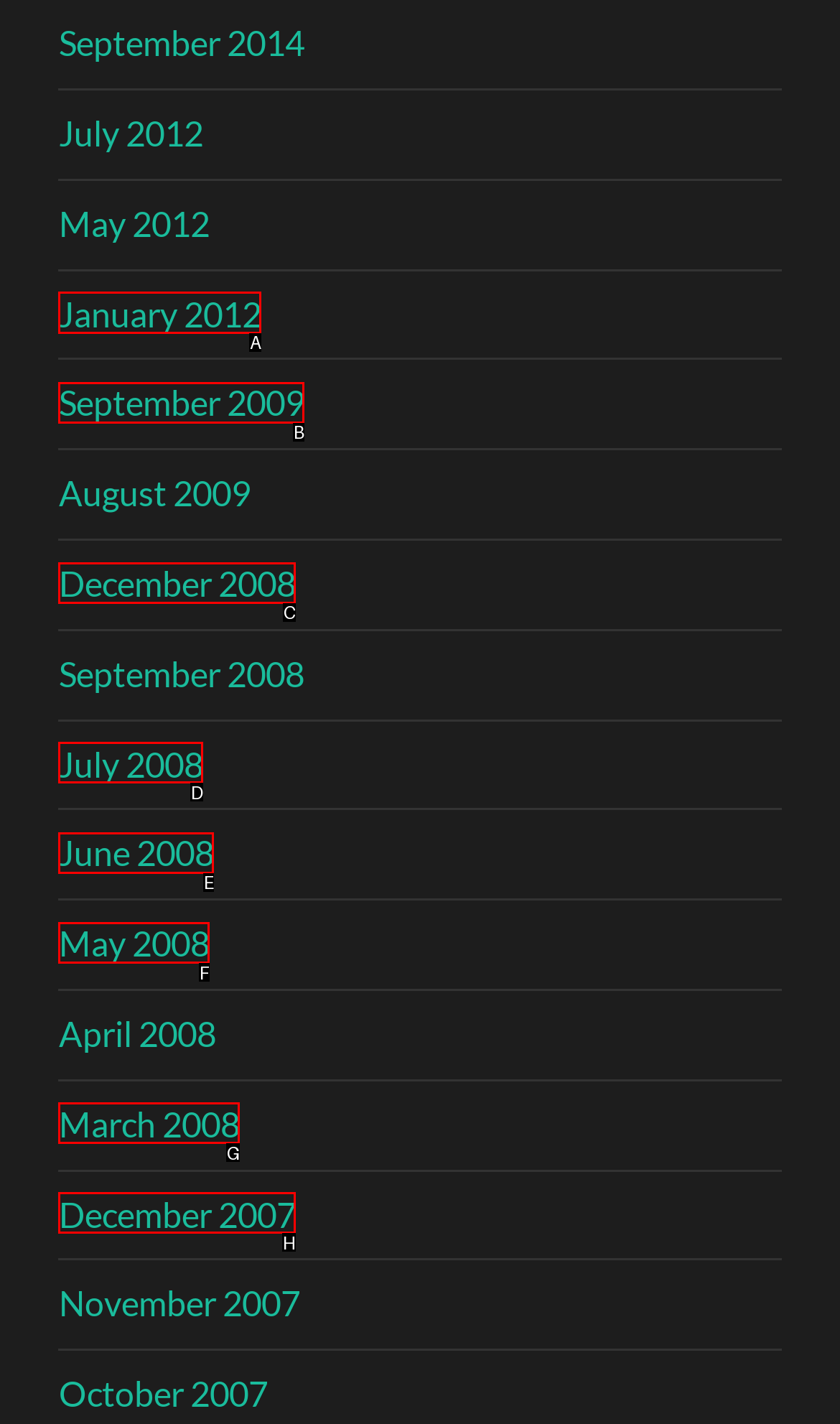Select the HTML element to finish the task: browse January 2012 posts Reply with the letter of the correct option.

A